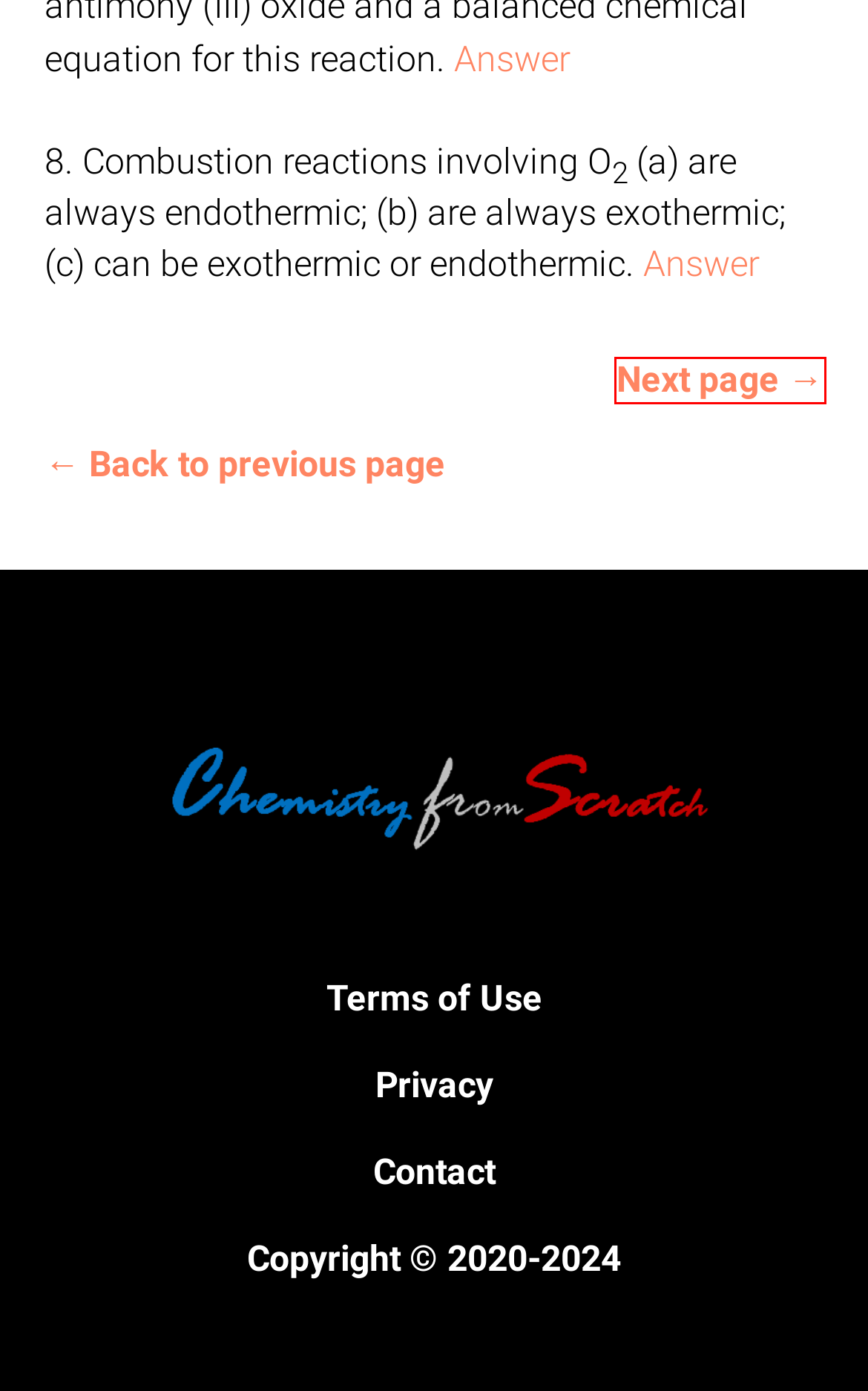Evaluate the webpage screenshot and identify the element within the red bounding box. Select the webpage description that best fits the new webpage after clicking the highlighted element. Here are the candidates:
A. V1.11
B. Donate
C. Terms of Use
D. Contact
E. Privacy
F. Image: Closeup of pencil graphite
G. V1.9
H. Introduction

A